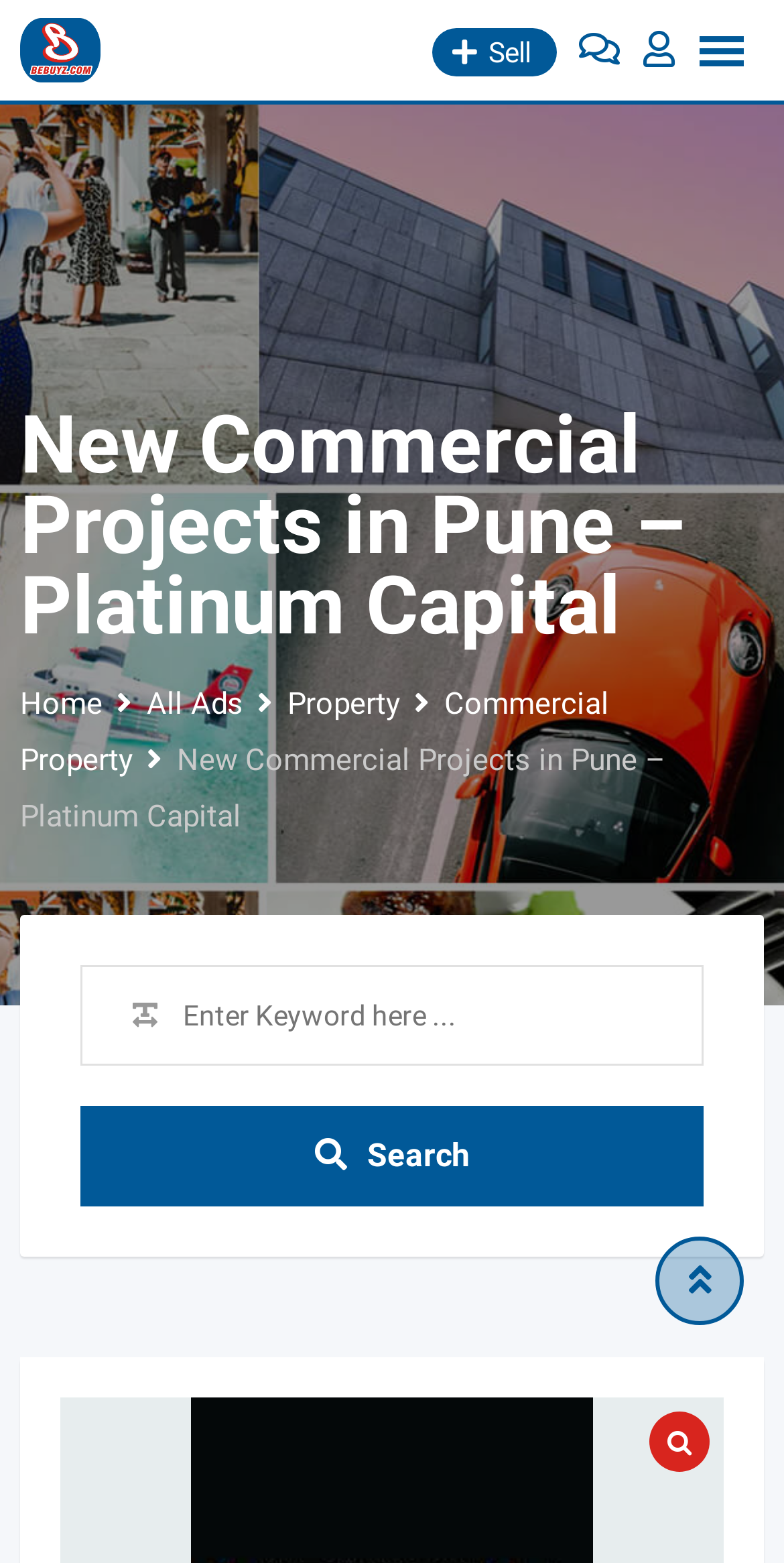What is the function of the button? Look at the image and give a one-word or short phrase answer.

Search